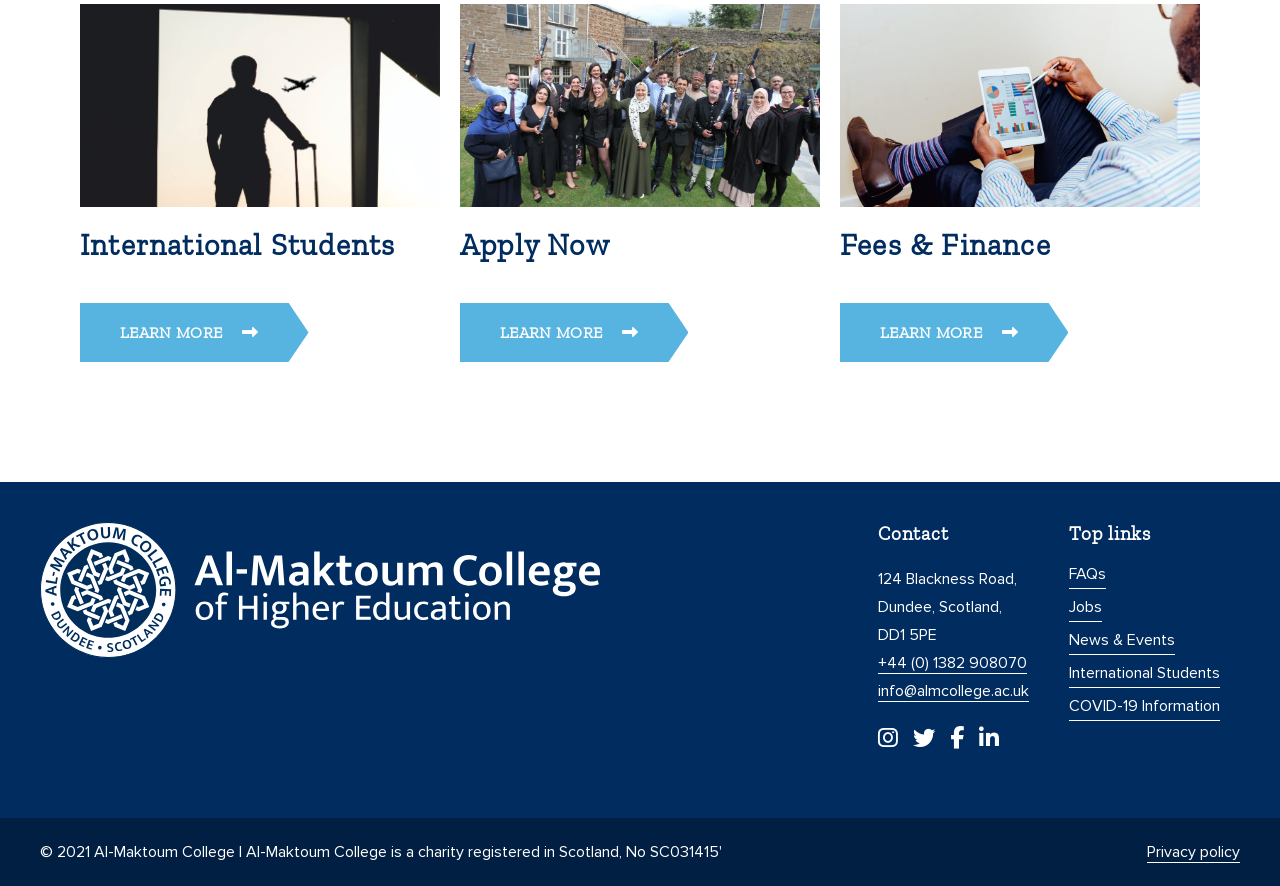Please determine the bounding box coordinates of the element's region to click in order to carry out the following instruction: "Click on International Students". The coordinates should be four float numbers between 0 and 1, i.e., [left, top, right, bottom].

[0.062, 0.005, 0.344, 0.233]